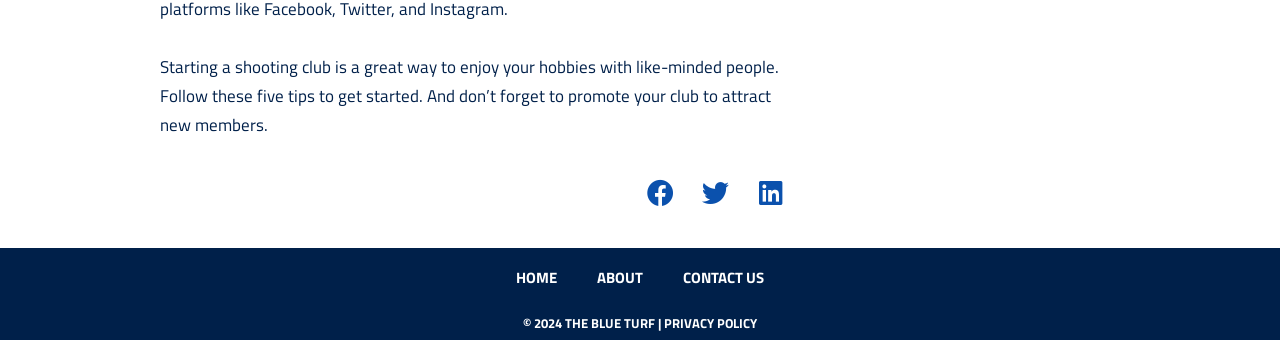What is the name of the website?
Refer to the image and give a detailed response to the question.

The name of the website is THE BLUE TURF, as stated in the StaticText element with ID 93, which also includes the copyright information.